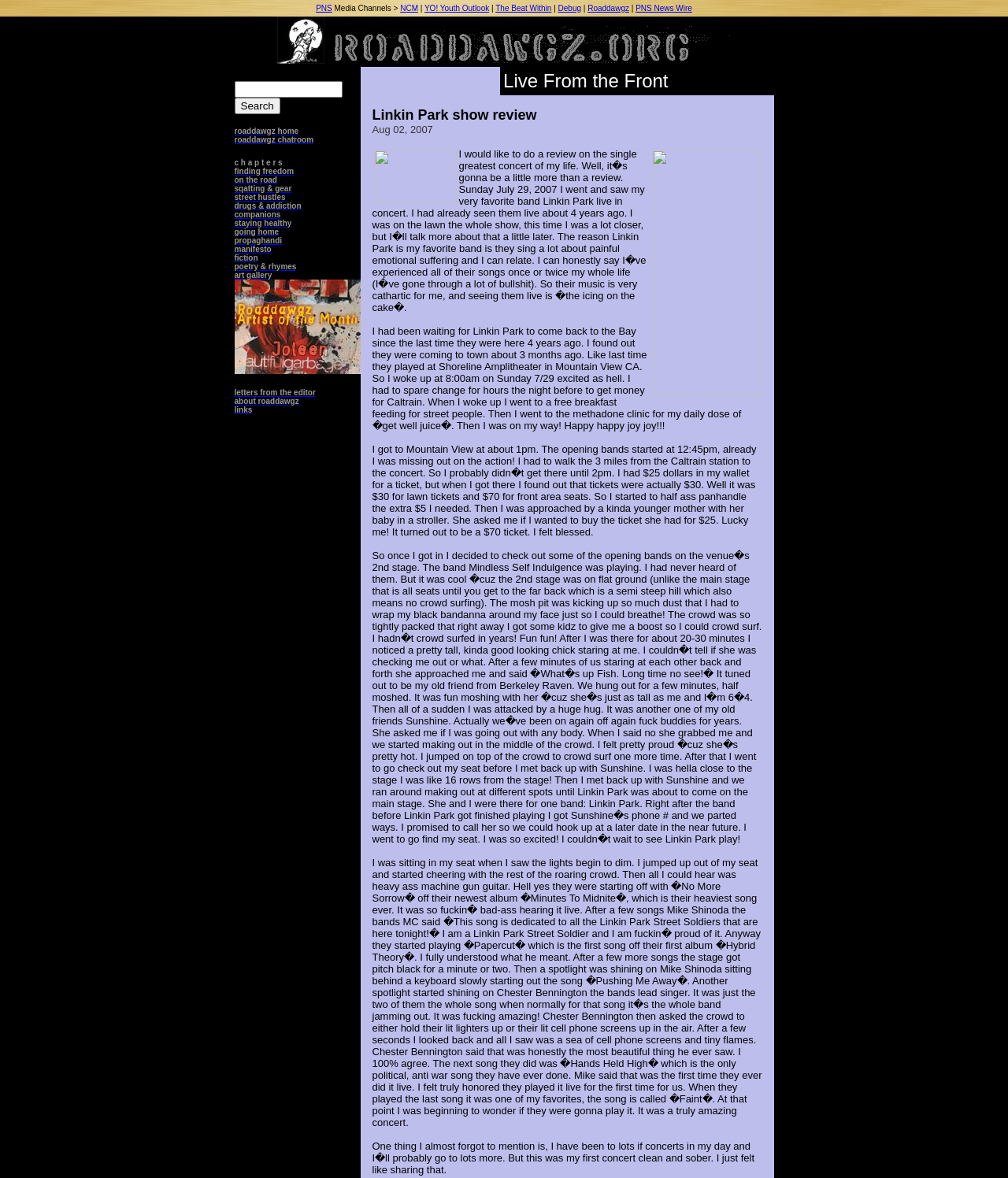Create a detailed summary of the webpage's content and design.

This webpage is a review of a Linkin Park show. At the top, there is a row of links to various media channels, including PNS, NCM, YO! Youth Outlook, and others. Below this, there is a search bar and a button to the left, accompanied by an image. To the right of the search bar, there is a link to Roaddawgz home, followed by several other links, including chapters, finding freedom, on the road, and others.

The main content of the webpage is a review of the Linkin Park concert, written in a personal and conversational tone. The review is divided into several paragraphs, each describing a different part of the concert experience. The author describes waiting for the concert, getting to the venue, and meeting up with old friends. They also describe the opening bands, including Mindless Self Indulgence, and their experience crowd surfing and making out with an old friend.

The review then focuses on the Linkin Park performance, describing the band's setlist, including songs like "No More Sorrow," "Papercut," and "Faint." The author also mentions the band's dedication to their "Street Soldiers" and the emotional impact of the concert. Throughout the review, there are several images, including a photo of the concert venue and a picture of the author's ticket.

Overall, the webpage is a personal and enthusiastic review of a Linkin Park concert, with a focus on the author's experience and the band's performance.